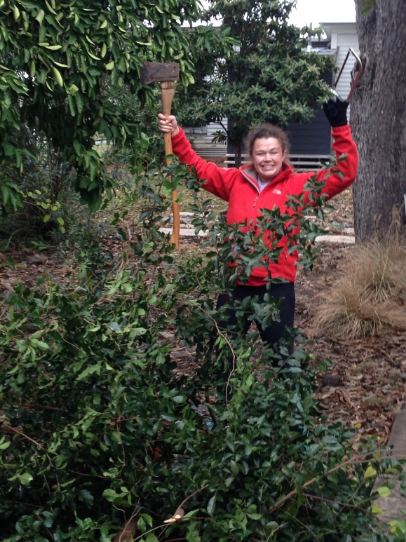What is the woman holding?
Using the image as a reference, deliver a detailed and thorough answer to the question.

The woman in the image is triumphantly raising an ax, which suggests that she has just completed a task, likely clearing away unwanted vegetation, as evidenced by the pile of freshly cut shrub branches surrounding her.